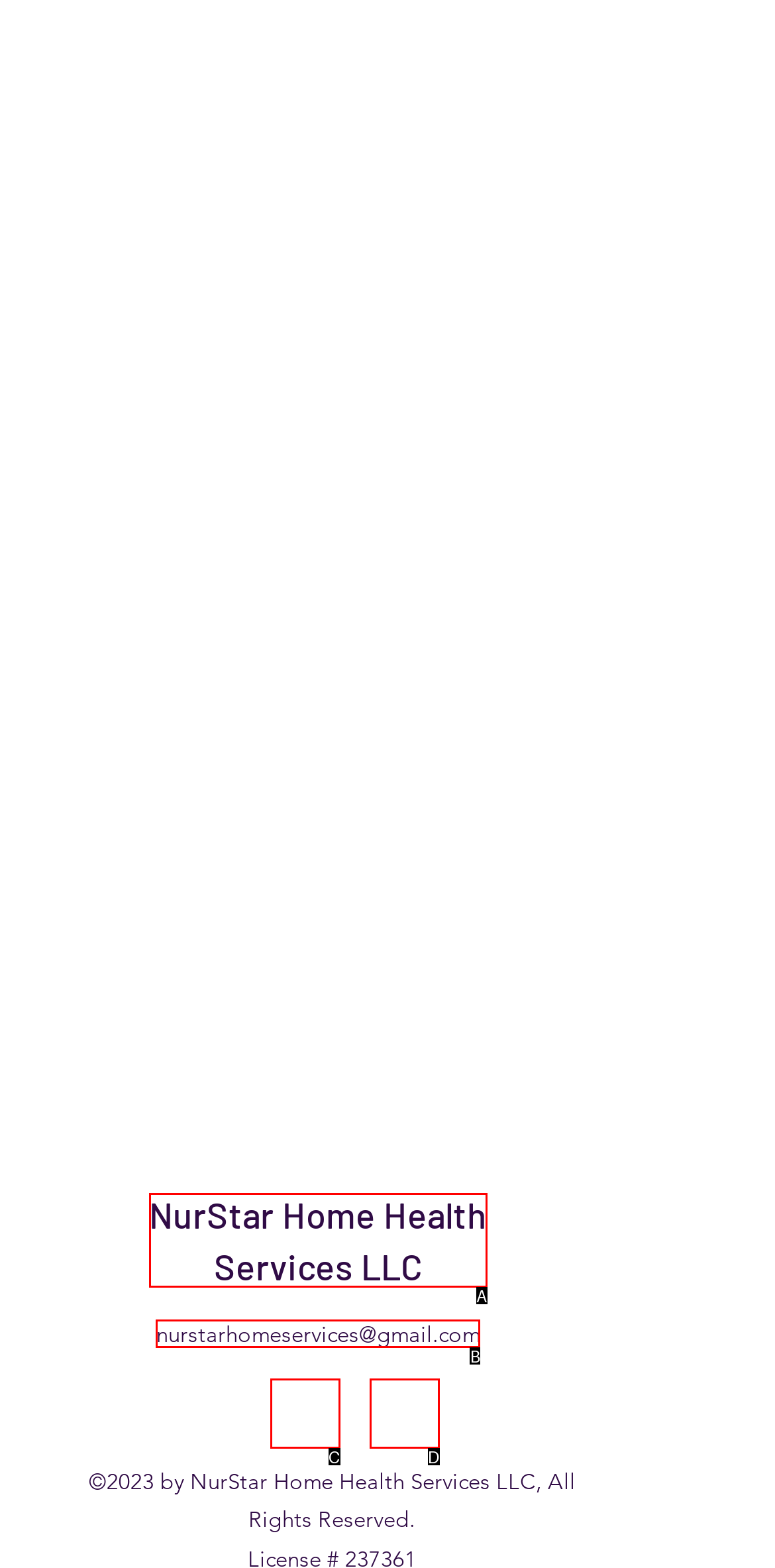Select the letter of the UI element that best matches: NurStar Home Health Services LLC
Answer with the letter of the correct option directly.

A